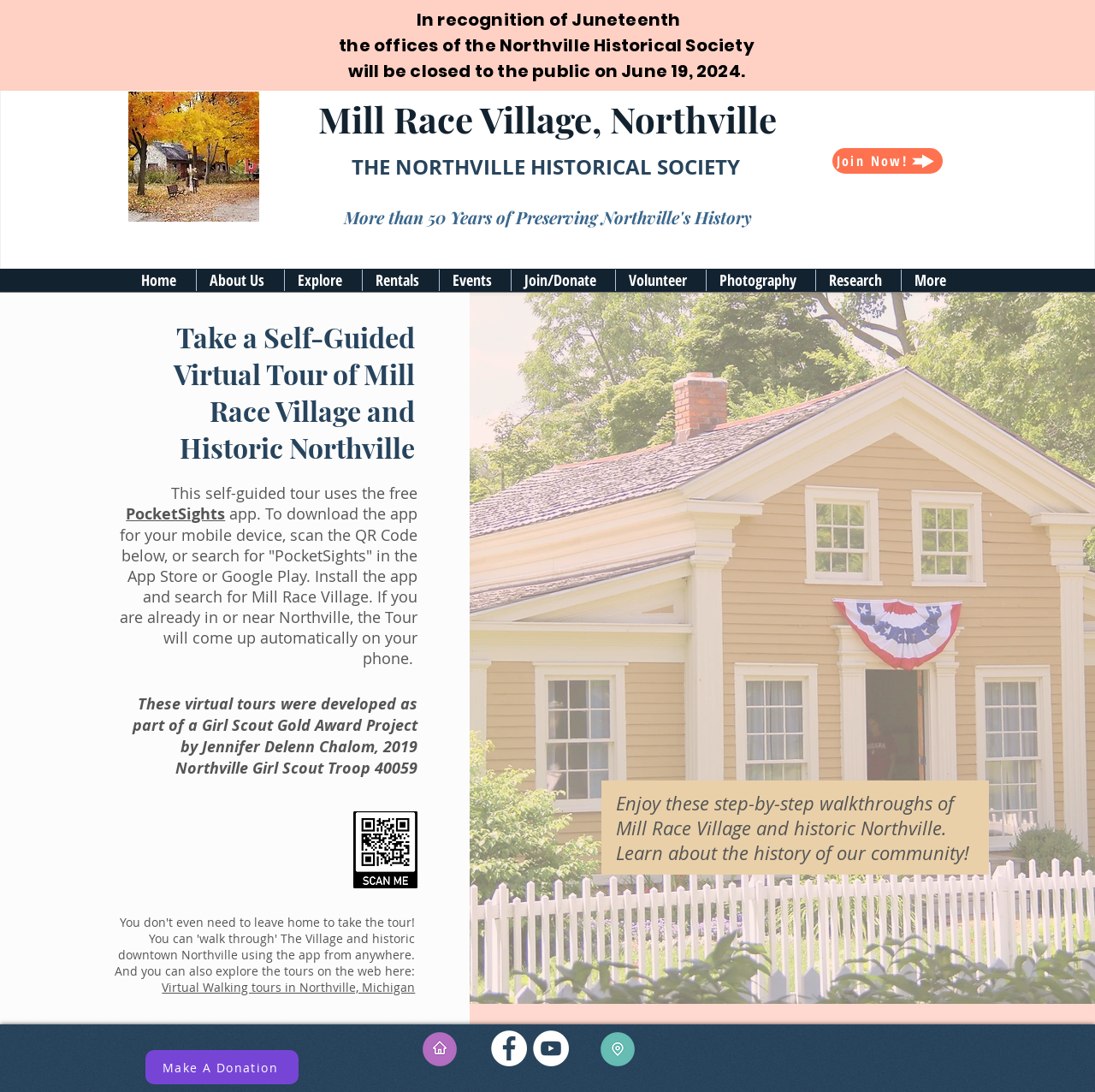Explain the webpage's layout and main content in detail.

The webpage is about the Historical Walking Tour of Mill Race Village in Northville. At the top, there is a heading announcing the closure of the Northville Historical Society's offices on June 19, 2024, in recognition of Juneteenth. Below this, there is a banner image with a link to "2022-fall-home-banner-image.jpg". 

To the right of the banner image, there is a heading "Mill Race Village, Northville" with a link to the same text. Below this, there is a static text "THE NORTHVILLE HISTORICAL SOCIETY" and a link to "Join Now!".

On the top navigation bar, there are links to "Home", "About Us", "Explore", "Rentals", "Events", "Join/Donate", "Volunteer", "Photography", "Research", and "More". 

In the main content area, there is a static text "Take a Self-Guided Virtual Tour of Mill Race Village and Historic Northville". Below this, there is a description of the self-guided tour, which uses the free PocketSights app. There is a link to download the app and a QR code to scan. 

Further down, there is a static text describing the development of the virtual tours as part of a Girl Scout Gold Award Project. There is also an image of the app "My_App.png". 

Below this, there is a link to "Virtual Walking tours in Northville, Michigan" and a static text describing the walkthroughs of Mill Race Village and historic Northville. 

At the bottom of the page, there is a link to "Make A Donation" and an image. There is also a social bar with links to Facebook and YouTube, each with its respective icon.